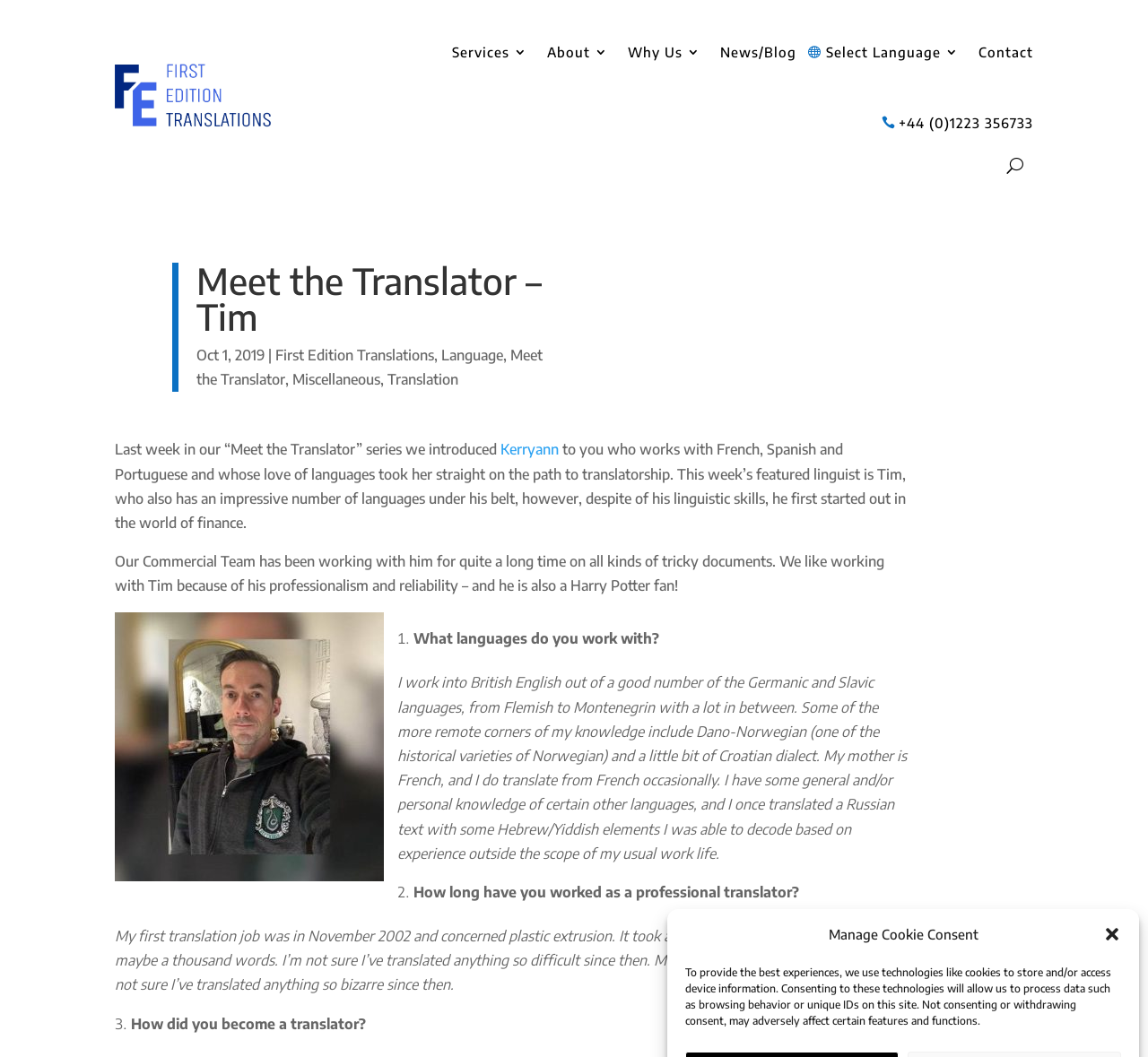Please identify the bounding box coordinates for the region that you need to click to follow this instruction: "Select the 'Services' option".

[0.394, 0.016, 0.459, 0.083]